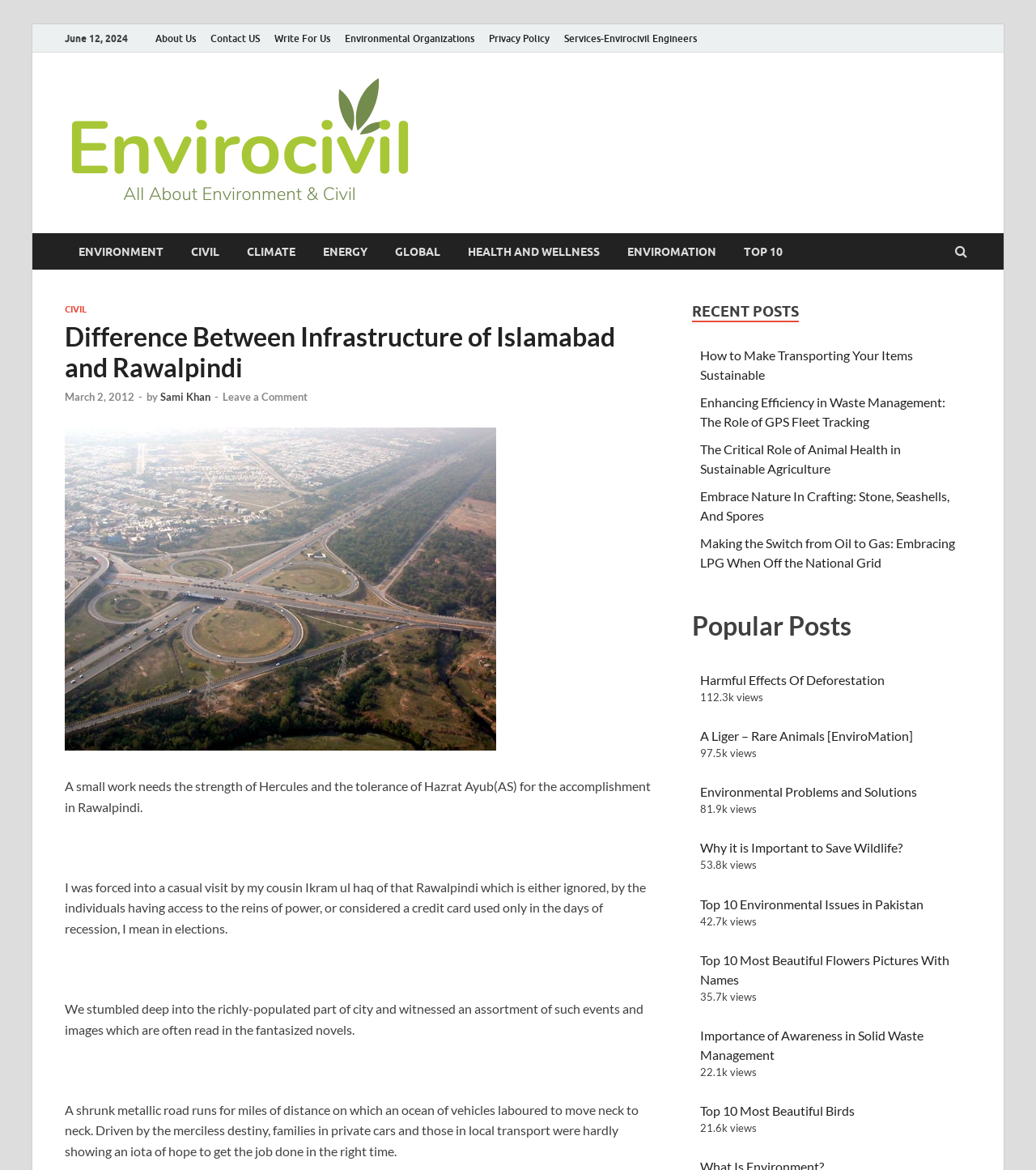Identify the coordinates of the bounding box for the element that must be clicked to accomplish the instruction: "Visit ENVIRONMENT page".

[0.062, 0.199, 0.171, 0.23]